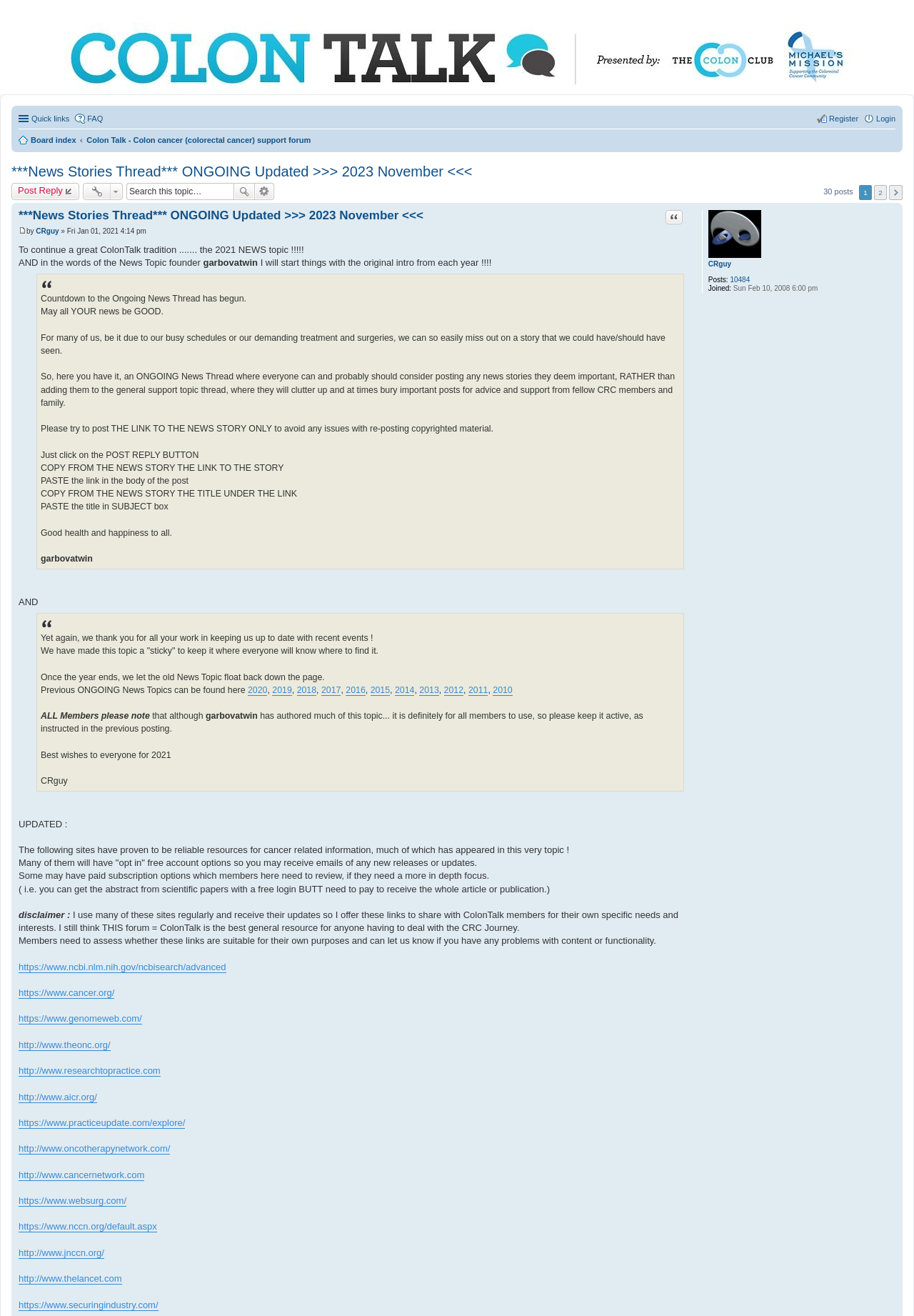Find the bounding box coordinates of the area to click in order to follow the instruction: "Quote a post".

[0.728, 0.16, 0.747, 0.171]